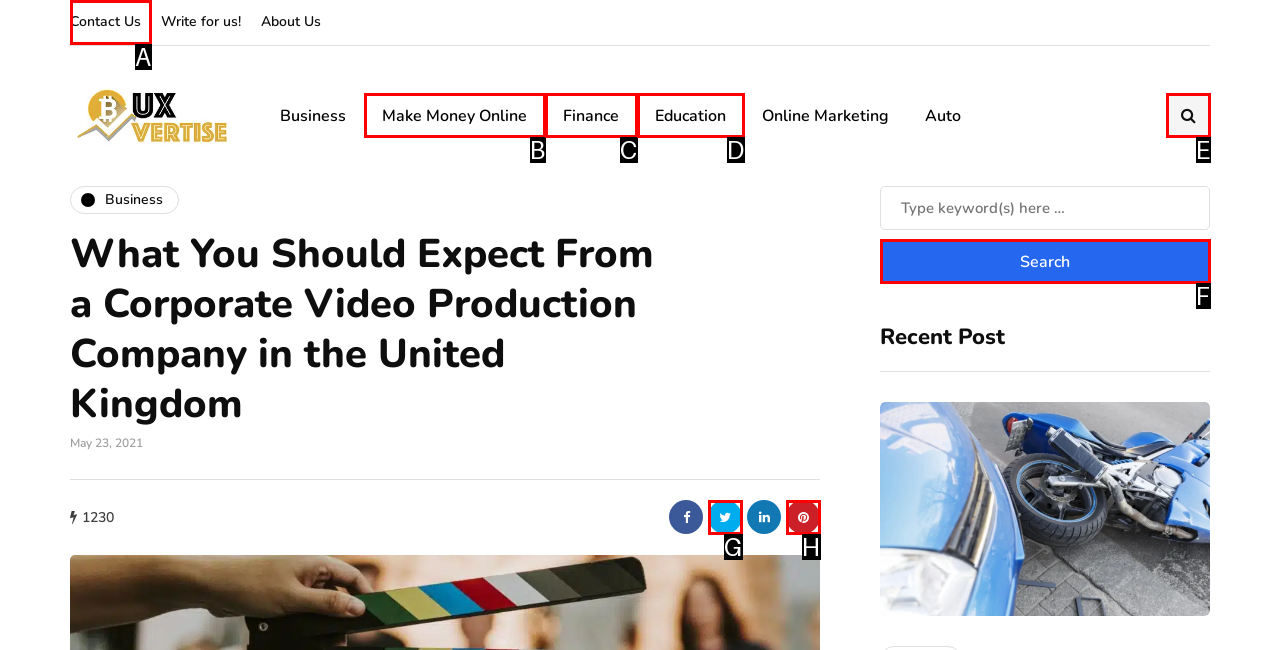With the provided description: Finance, select the most suitable HTML element. Respond with the letter of the selected option.

C